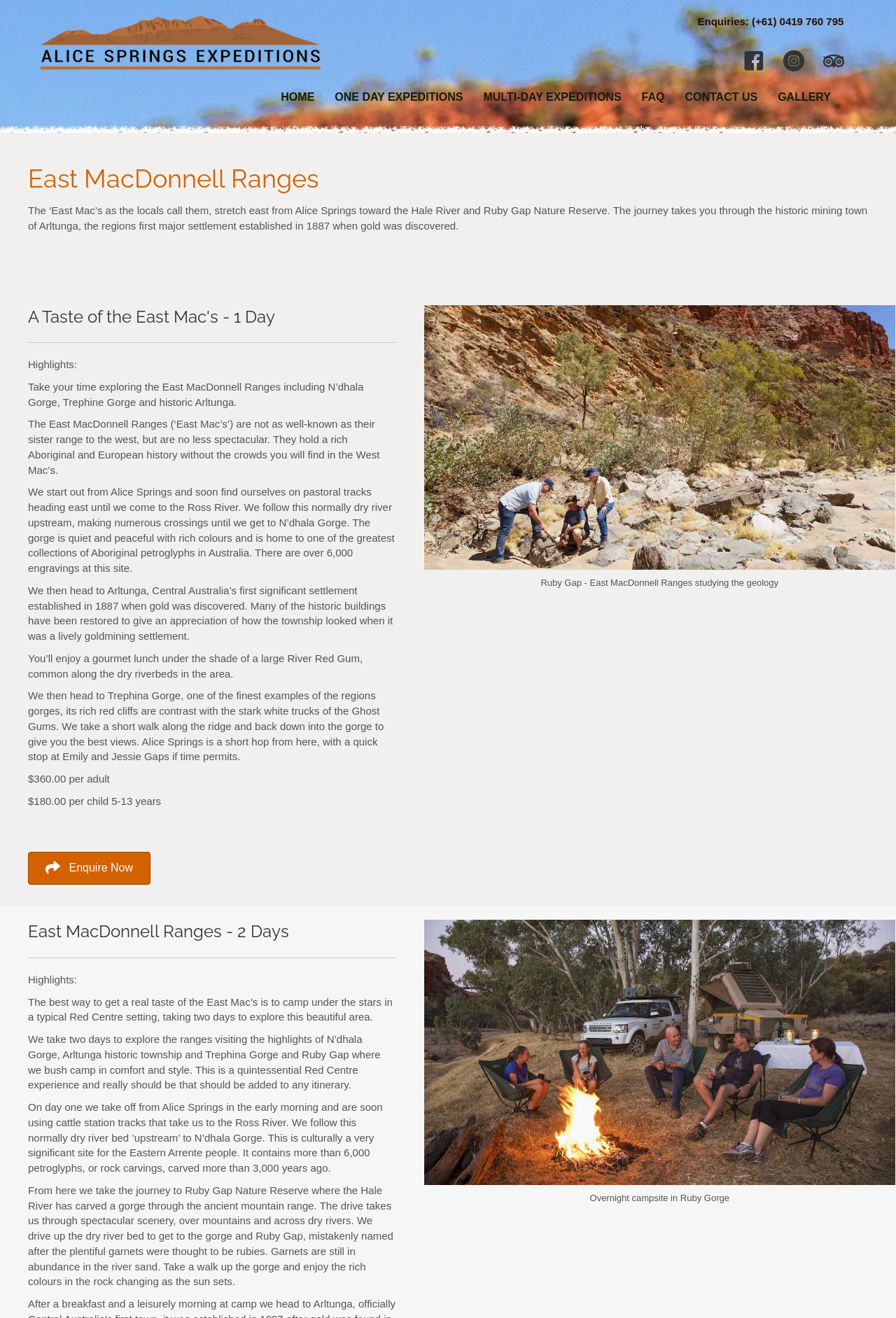Please find and report the bounding box coordinates of the element to click in order to perform the following action: "Click on the 'CONTACT US' link". The coordinates should be expressed as four float numbers between 0 and 1, in the format [left, top, right, bottom].

[0.753, 0.062, 0.856, 0.085]